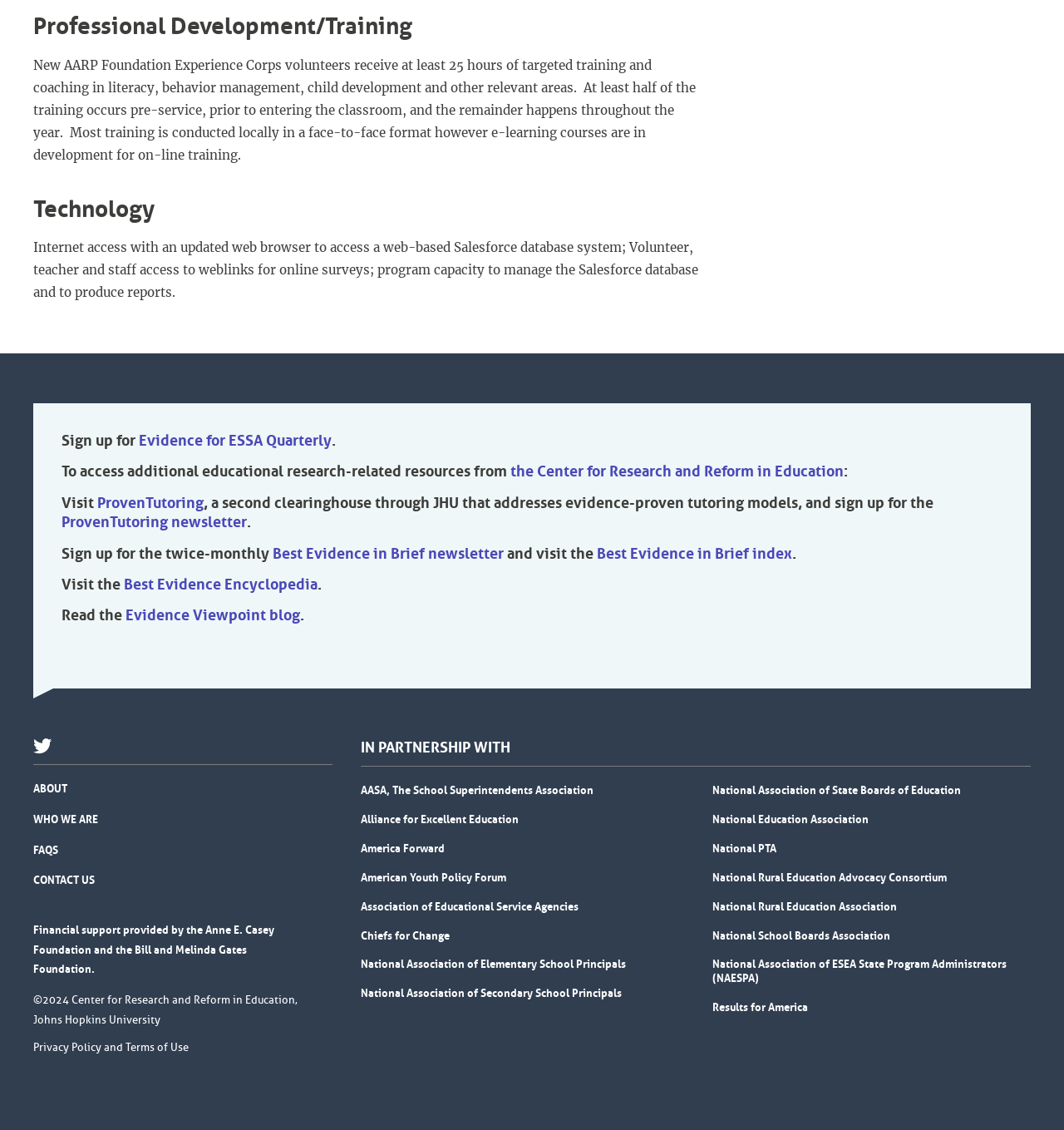Locate the bounding box coordinates of the area that needs to be clicked to fulfill the following instruction: "Go to ABOUT". The coordinates should be in the format of four float numbers between 0 and 1, namely [left, top, right, bottom].

[0.031, 0.692, 0.063, 0.704]